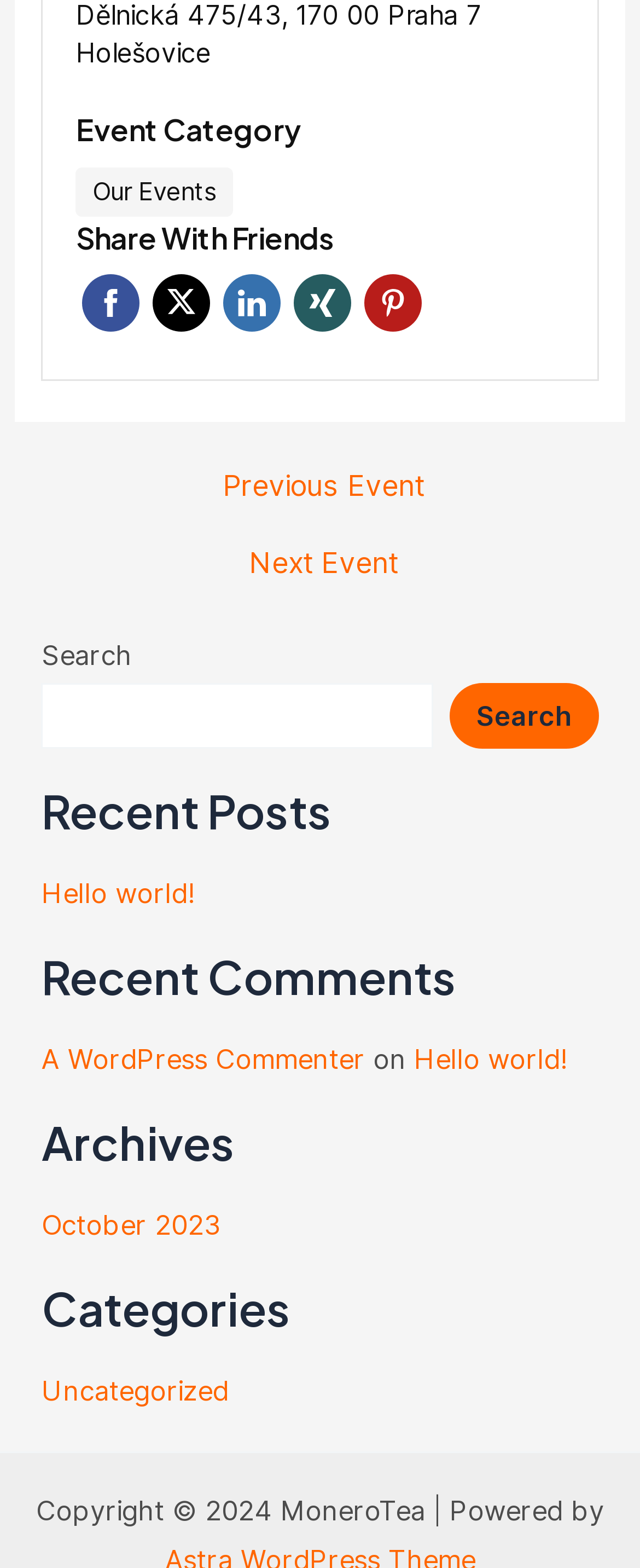Could you highlight the region that needs to be clicked to execute the instruction: "Go to the previous event"?

[0.028, 0.301, 0.982, 0.319]